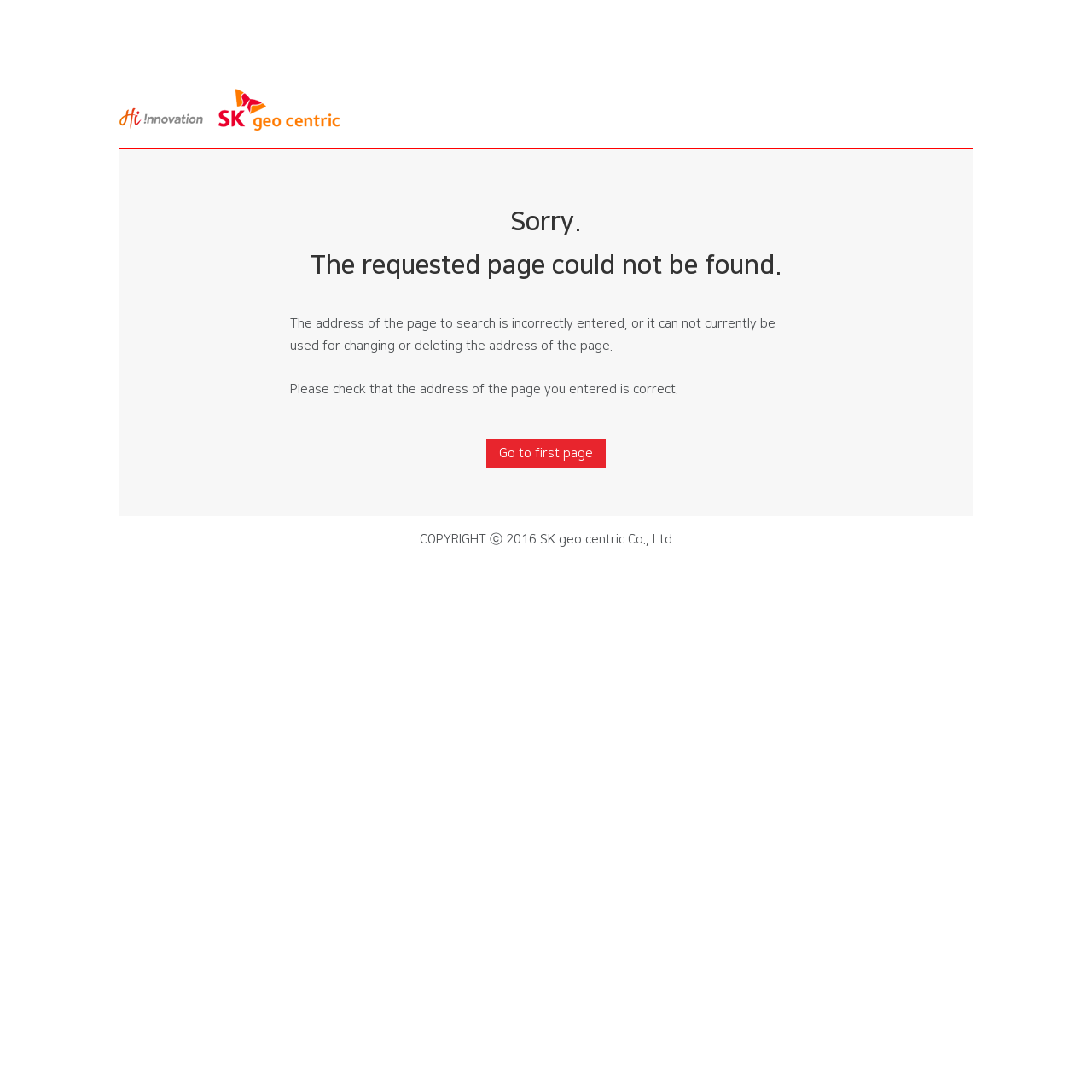What is the error message on the page?
We need a detailed and meticulous answer to the question.

The error message is indicated by the heading element 'Sorry. The requested page could not be found.' which suggests that the page the user is trying to access does not exist or is currently unavailable.